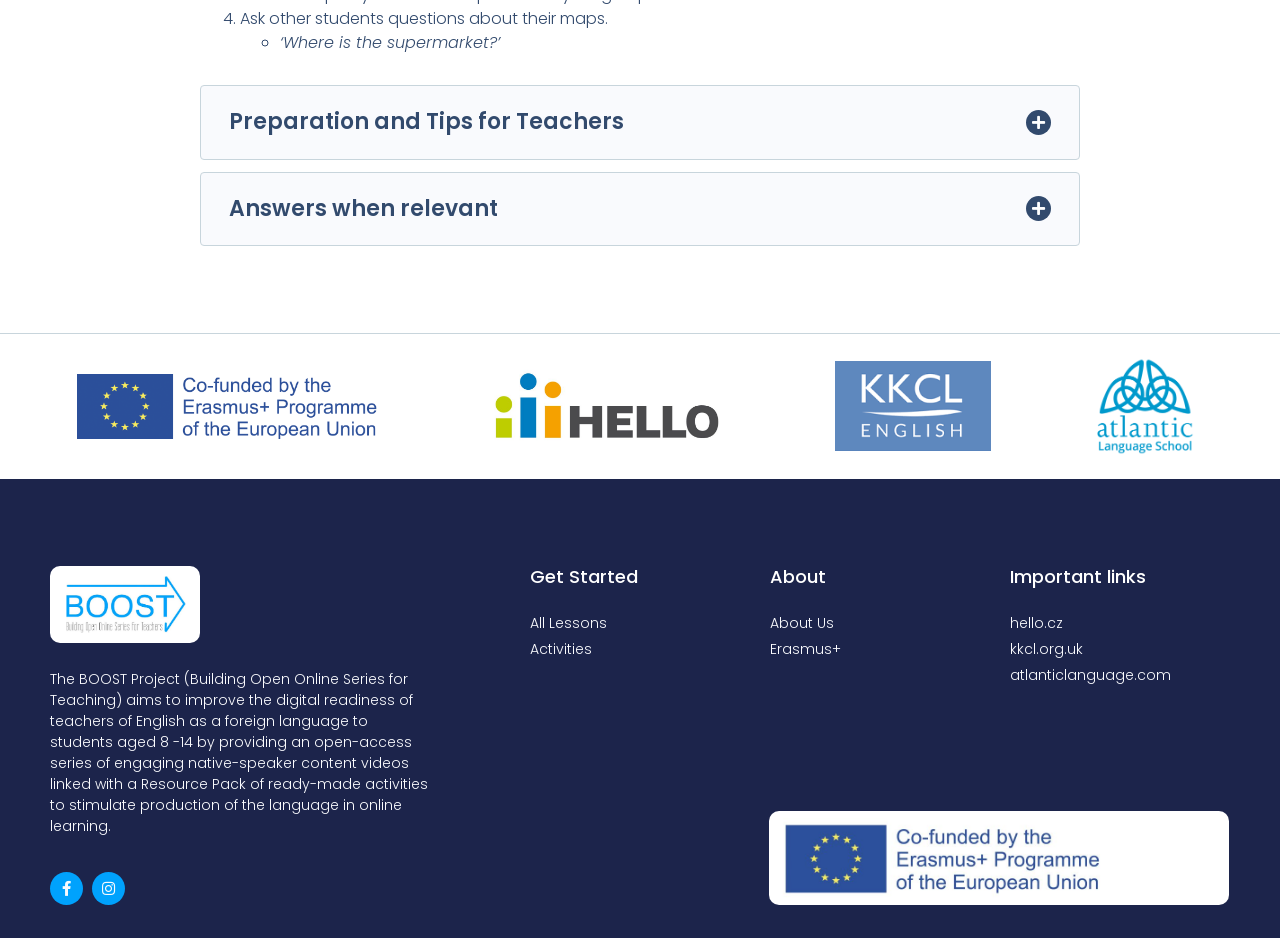Using the webpage screenshot, locate the HTML element that fits the following description and provide its bounding box: "About Us".

[0.602, 0.654, 0.773, 0.676]